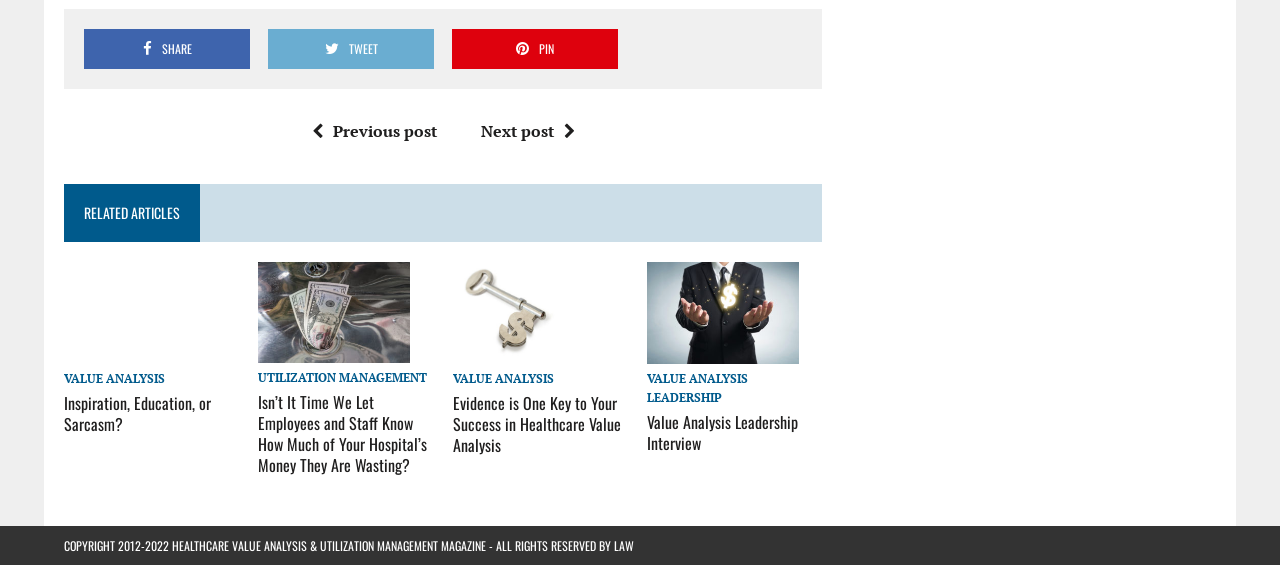What is the purpose of the links at the top?
Please use the image to provide an in-depth answer to the question.

The links at the top of the webpage, namely 'SHARE', 'TWEET', and 'PIN', are social media sharing buttons that allow users to share the content of the webpage on their respective social media platforms.